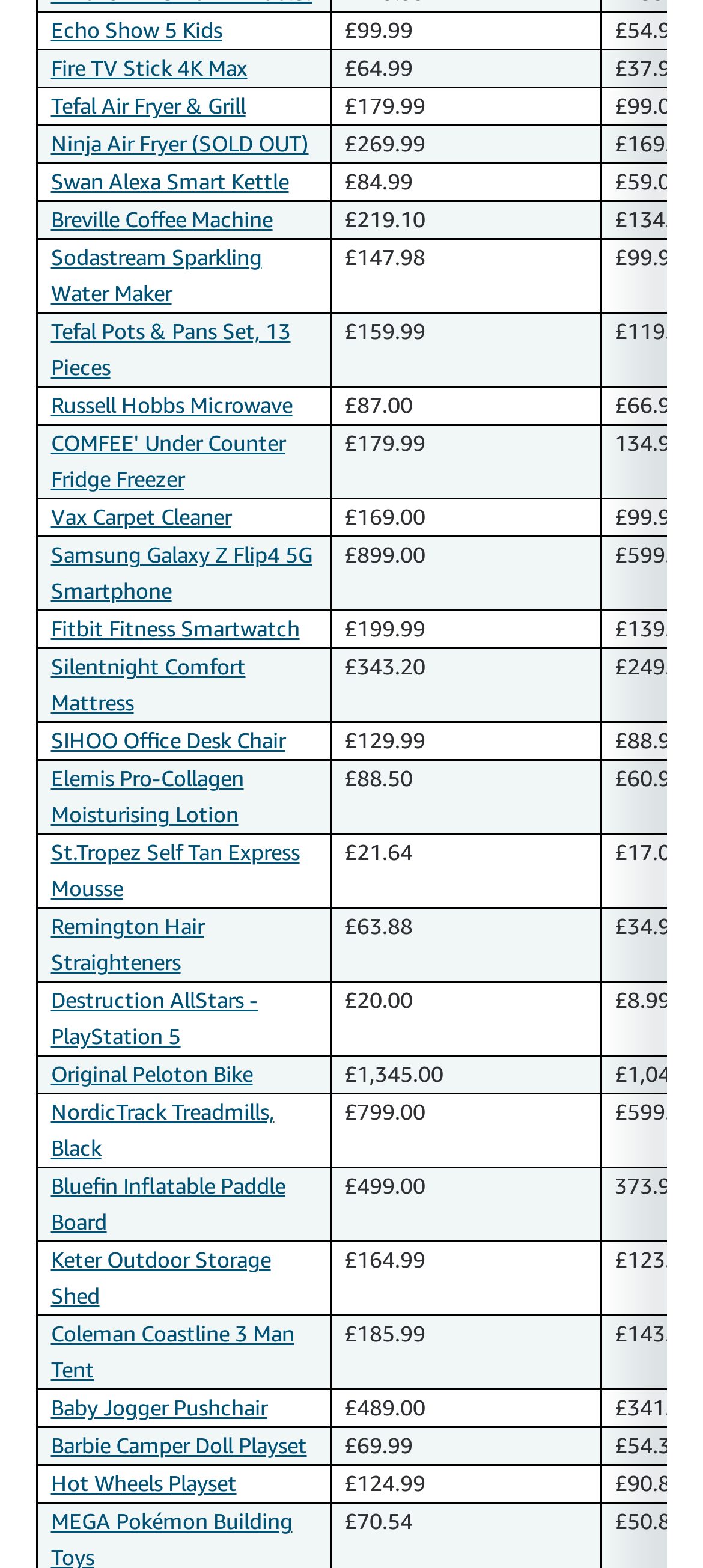Please determine the bounding box coordinates of the clickable area required to carry out the following instruction: "Check price of Tefal Air Fryer & Grill". The coordinates must be four float numbers between 0 and 1, represented as [left, top, right, bottom].

[0.072, 0.059, 0.349, 0.076]